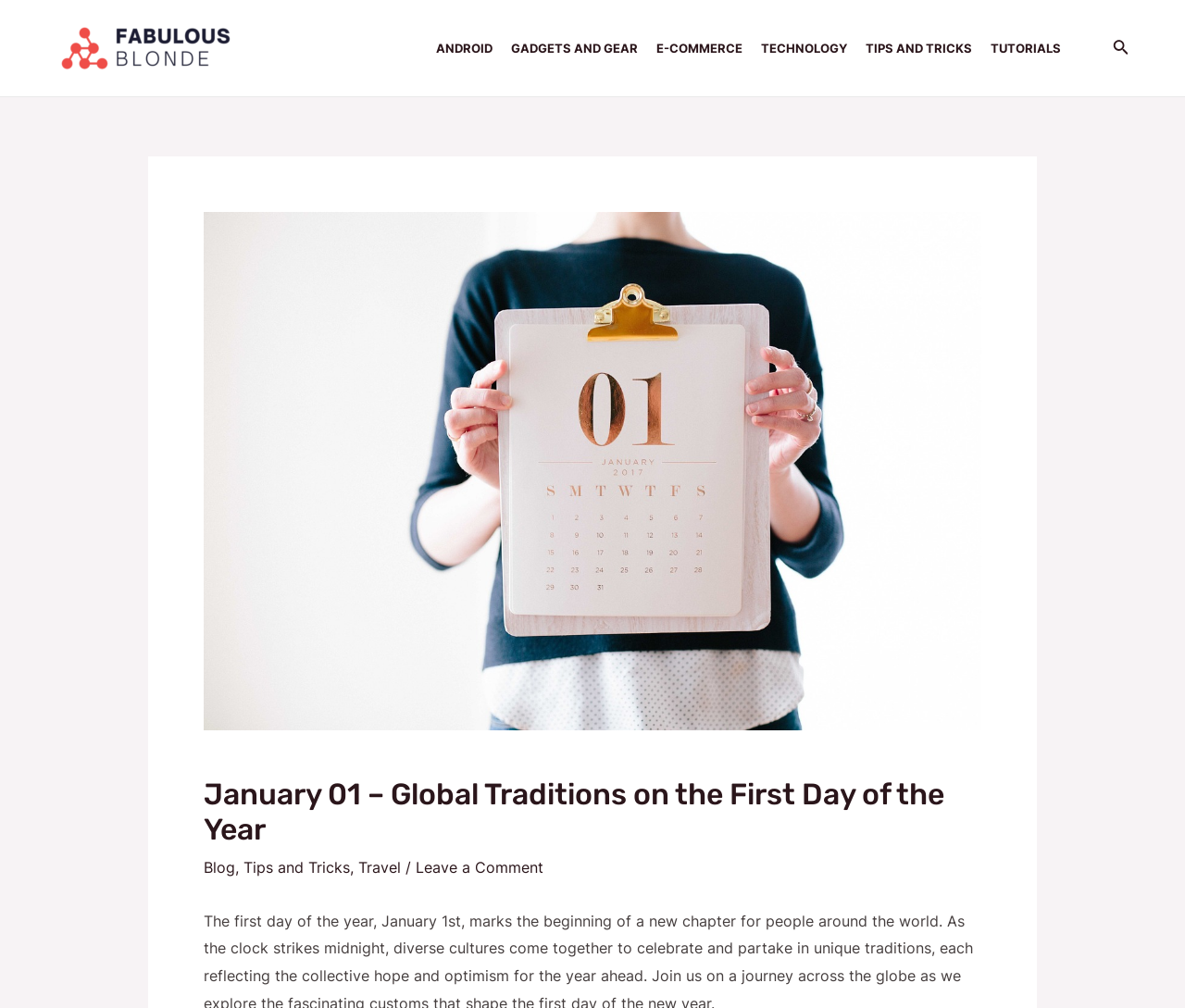Identify and provide the bounding box coordinates of the UI element described: "Blog". The coordinates should be formatted as [left, top, right, bottom], with each number being a float between 0 and 1.

[0.172, 0.851, 0.198, 0.869]